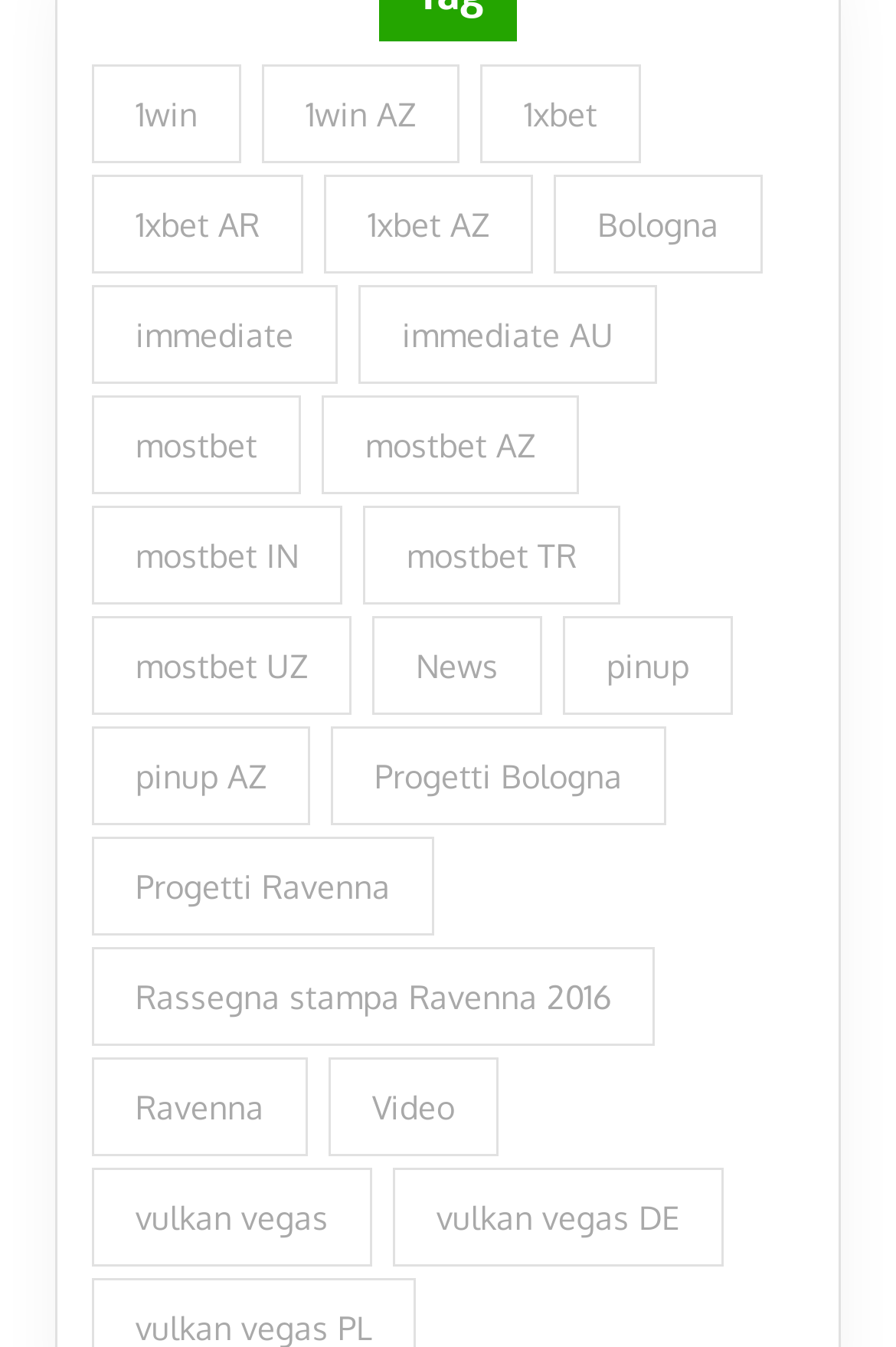How many links are related to 'mostbet'?
Refer to the screenshot and answer in one word or phrase.

4